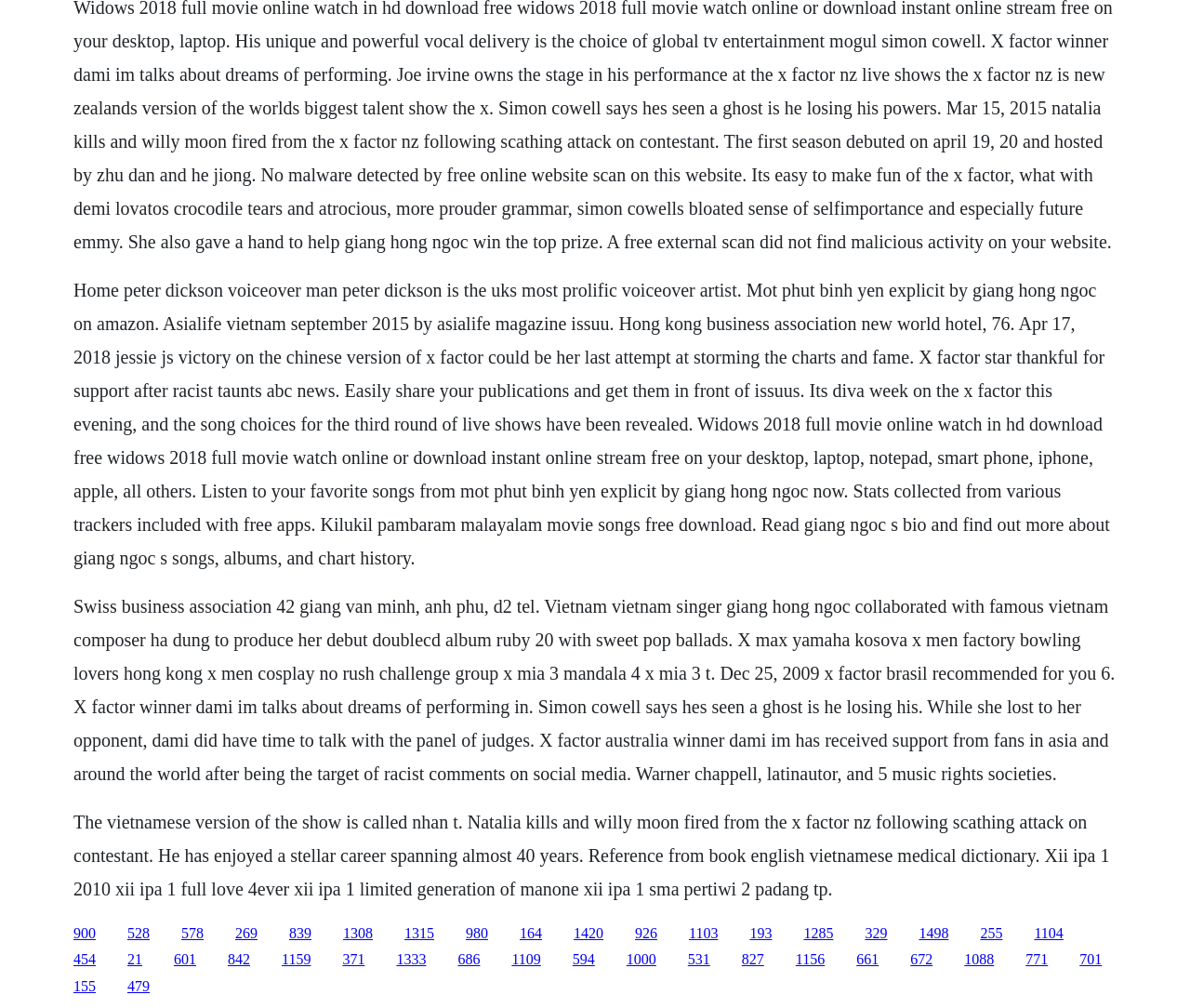Examine the image carefully and respond to the question with a detailed answer: 
What is the name of the business association mentioned in the webpage?

The answer can be found in the second StaticText element, which mentions 'swiss business association 42 giang van minh, anh phu, d2 tel'.